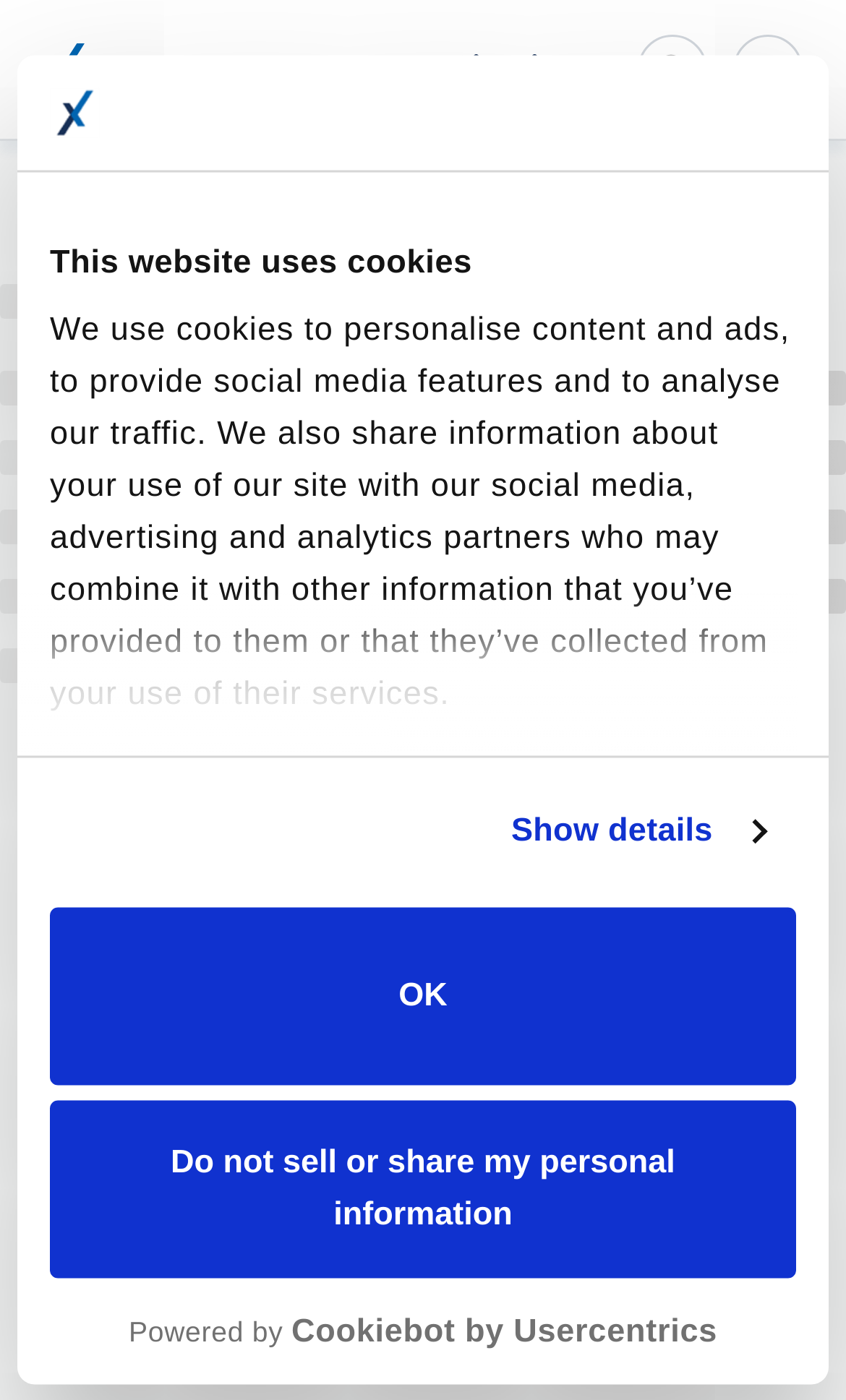Using the webpage screenshot, find the UI element described by OK. Provide the bounding box coordinates in the format (top-left x, top-left y, bottom-right x, bottom-right y), ensuring all values are floating point numbers between 0 and 1.

[0.059, 0.647, 0.941, 0.774]